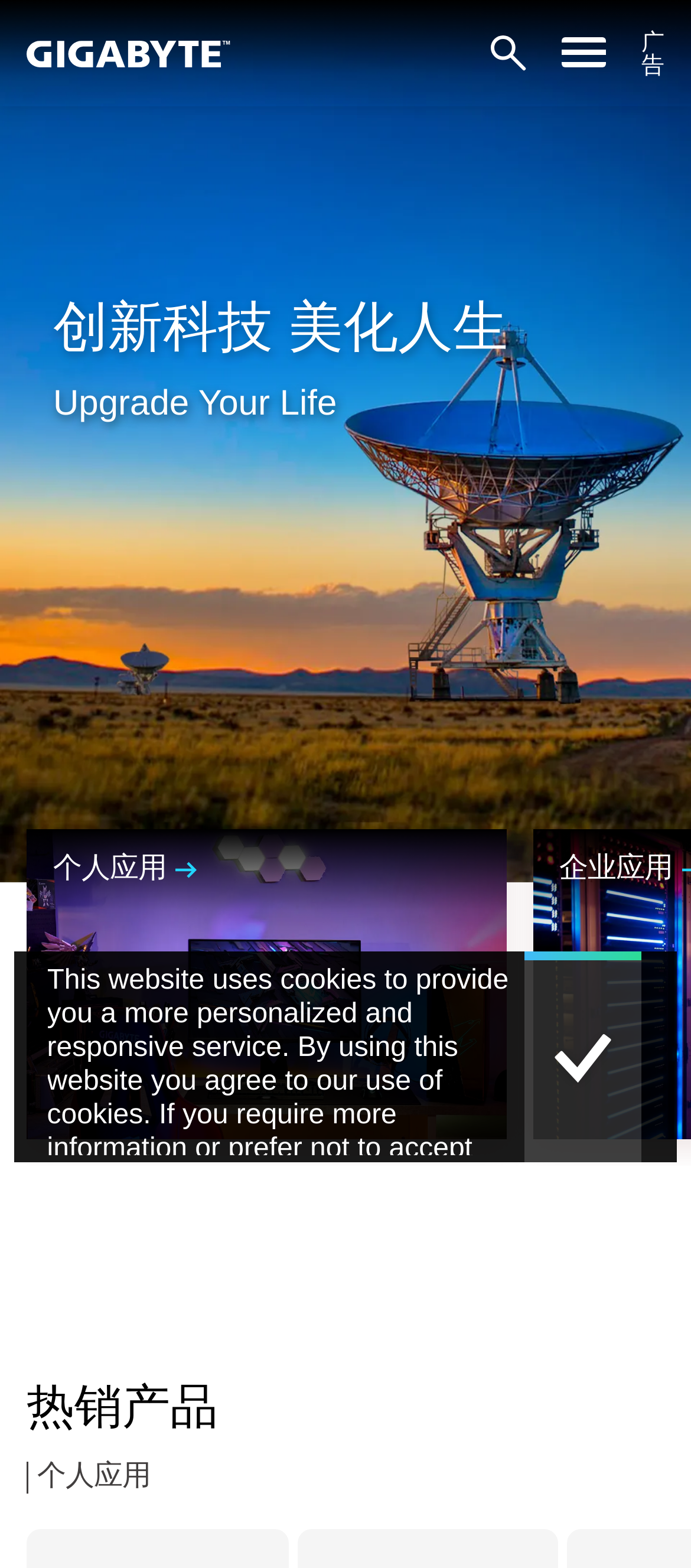Carefully examine the image and provide an in-depth answer to the question: What is the purpose of the search link?

The search link is located at the top right corner of the webpage, and it is likely to be used to search for products or information on the website.